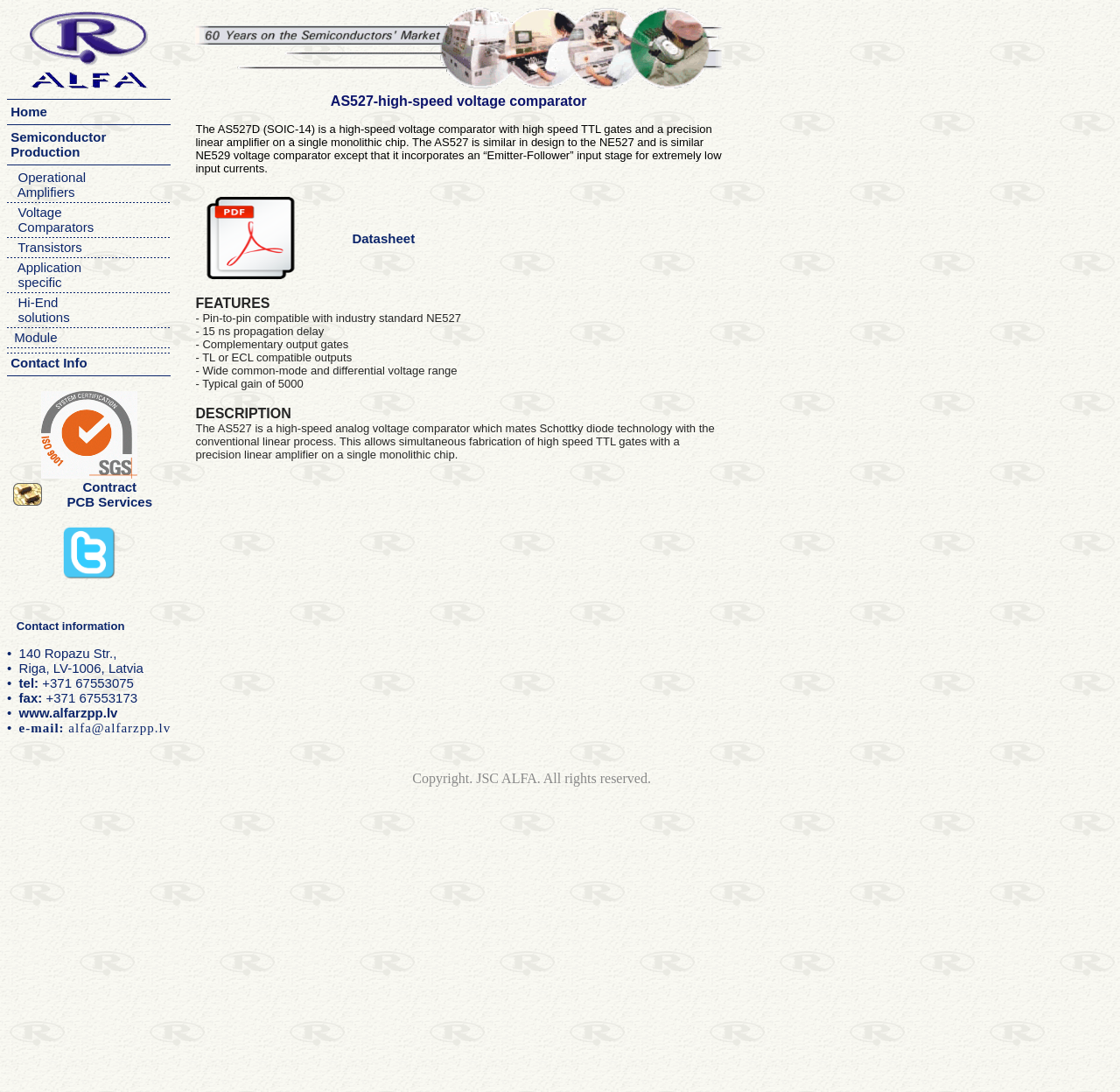Describe all the significant parts and information present on the webpage.

The webpage appears to be a company website, specifically ALFA, which offers IC design, chip assembly, and other semiconductor services. 

At the top of the page, there is a table with a heading "Contract PCB Services" and several icons. Below this table, there is a grid of links and images, organized into rows and columns. Each row contains a link with a brief description, such as "Home", "Semiconductor Production", "Operational Amplifiers", "Voltage Comparators", "Transistors", "Application specific", "Hi-End solutions", "Module", and "Contact Info". These links are accompanied by small images. 

The layout of the webpage is organized, with a clear structure and consistent spacing between elements. The links and images are arranged in a grid-like fashion, making it easy to navigate and find specific information.